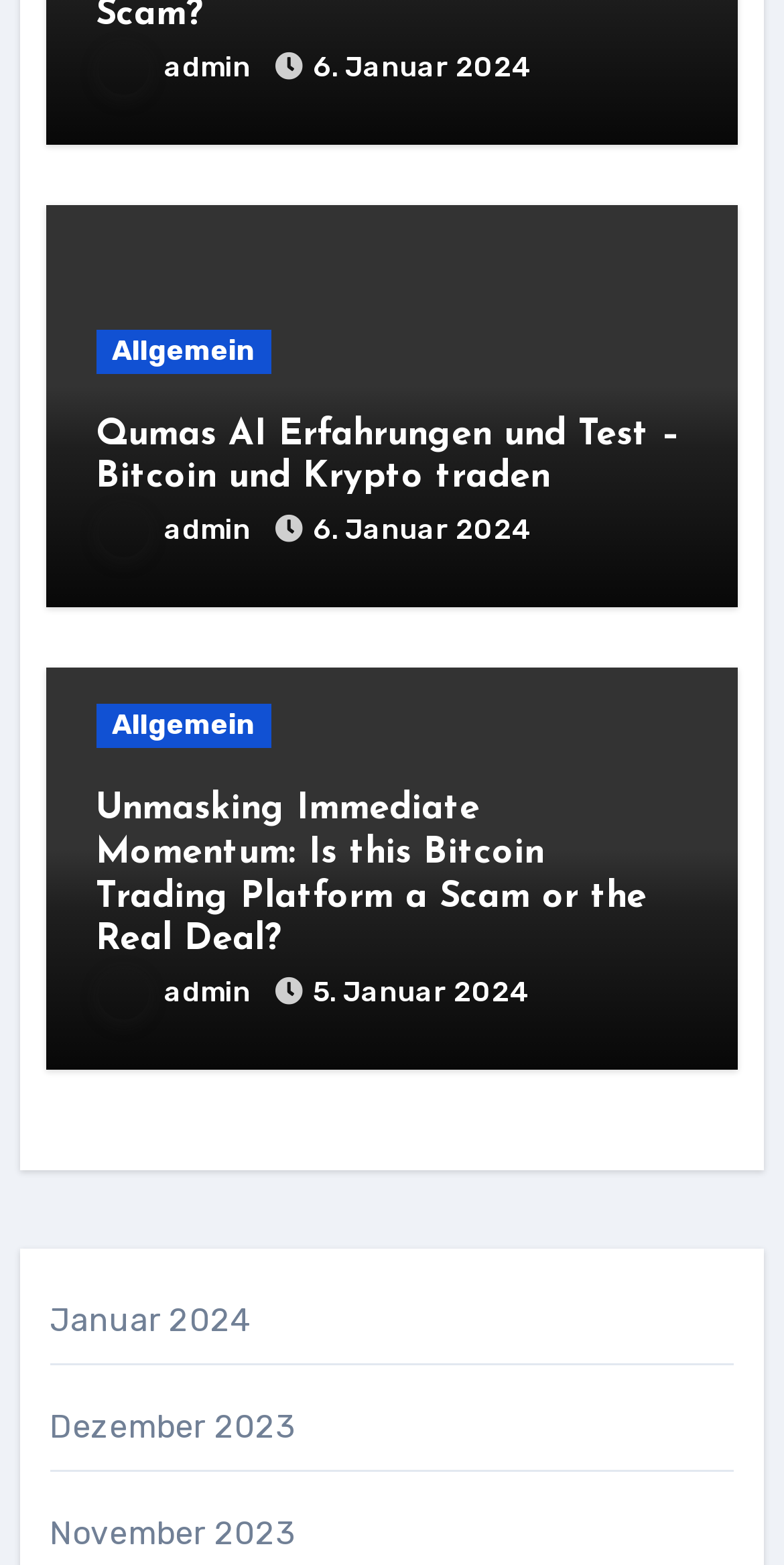Identify the bounding box coordinates for the UI element described as: "Livestream". The coordinates should be provided as four floats between 0 and 1: [left, top, right, bottom].

None